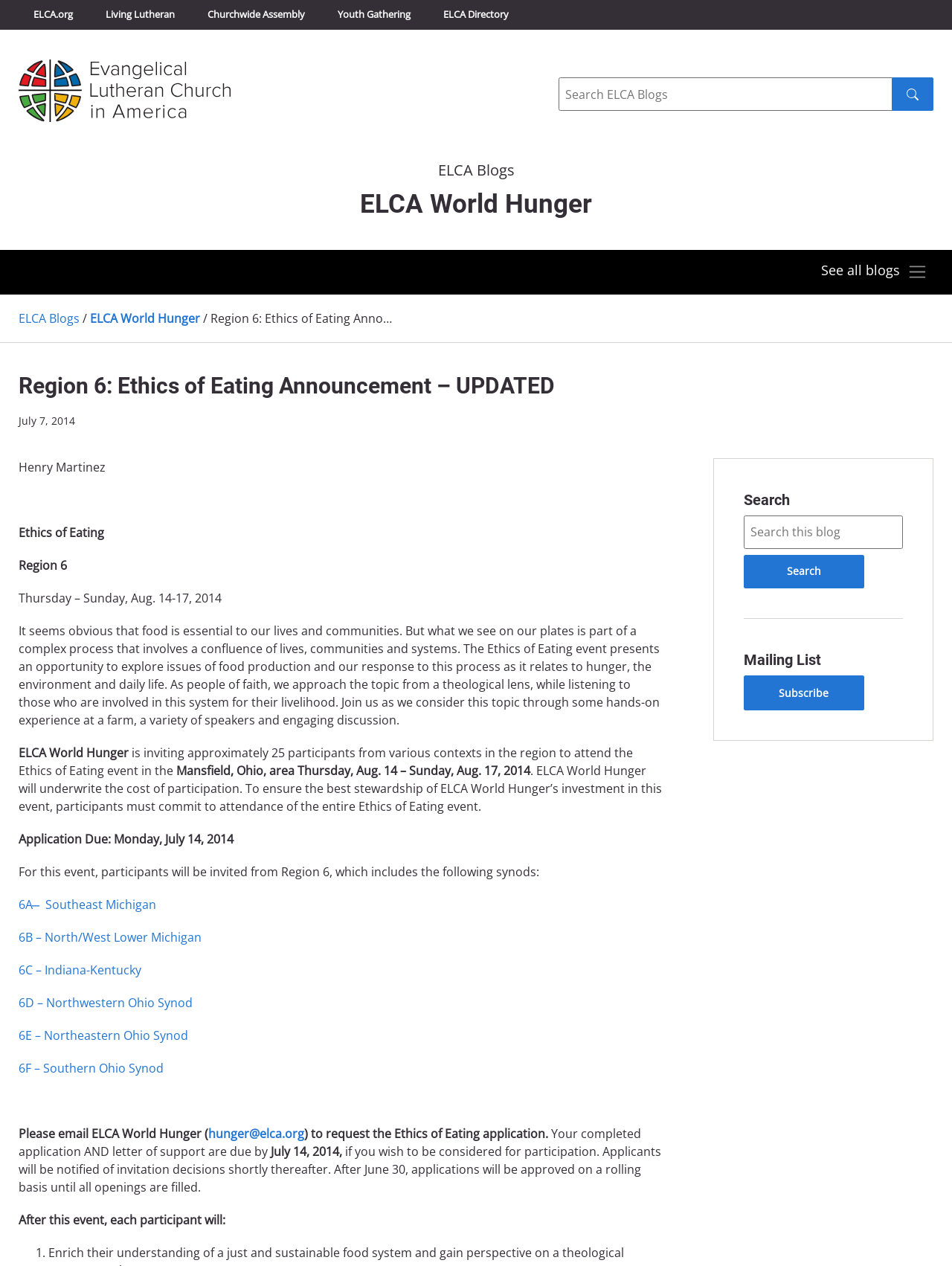Please specify the bounding box coordinates in the format (top-left x, top-left y, bottom-right x, bottom-right y), with all values as floating point numbers between 0 and 1. Identify the bounding box of the UI element described by: alt="ELCA"

[0.02, 0.064, 0.242, 0.077]